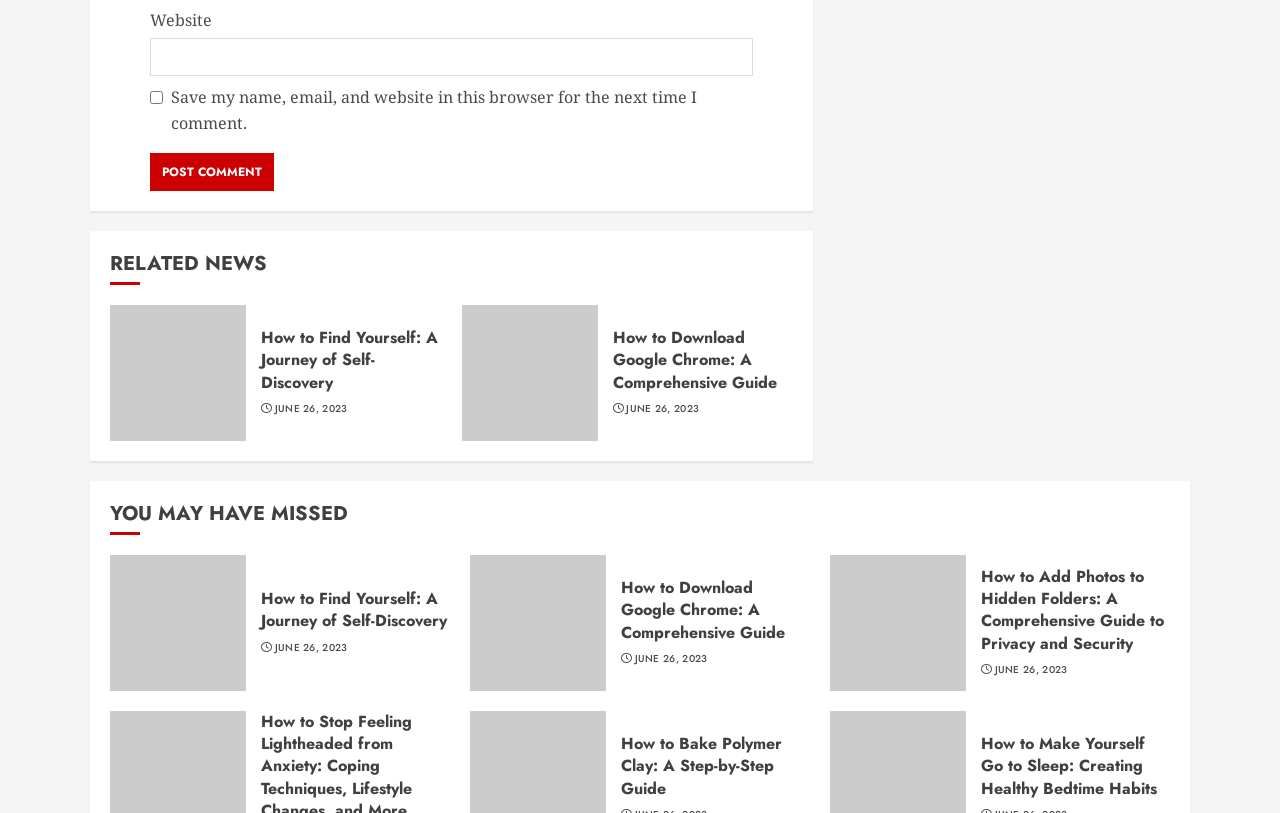Identify the bounding box coordinates for the UI element described as follows: parent_node: Website name="url". Use the format (top-left x, top-left y, bottom-right x, bottom-right y) and ensure all values are floating point numbers between 0 and 1.

[0.117, 0.047, 0.588, 0.094]